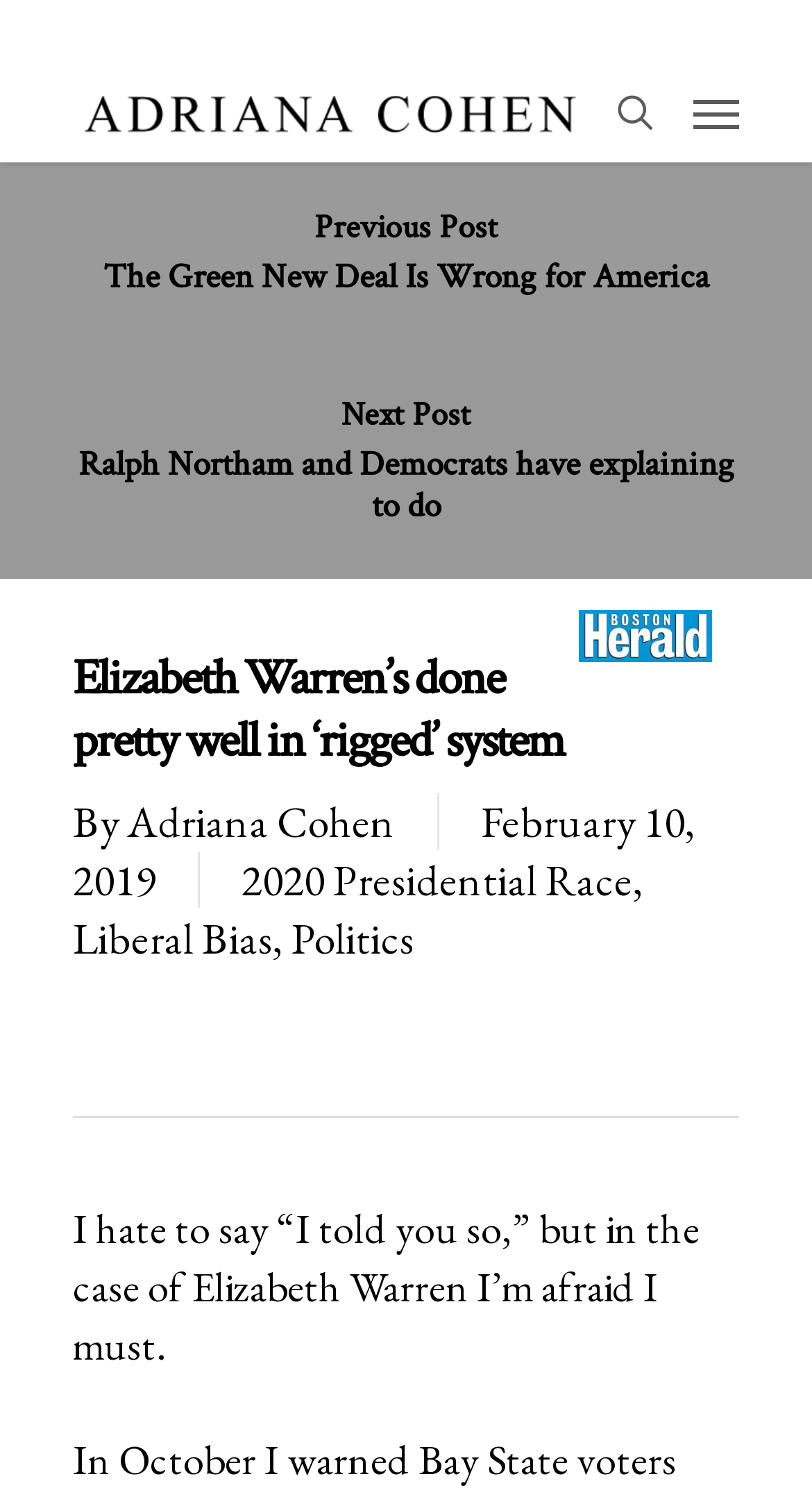Please find and report the bounding box coordinates of the element to click in order to perform the following action: "go to the official website of Adriana Cohen". The coordinates should be expressed as four float numbers between 0 and 1, in the format [left, top, right, bottom].

[0.09, 0.059, 0.733, 0.092]